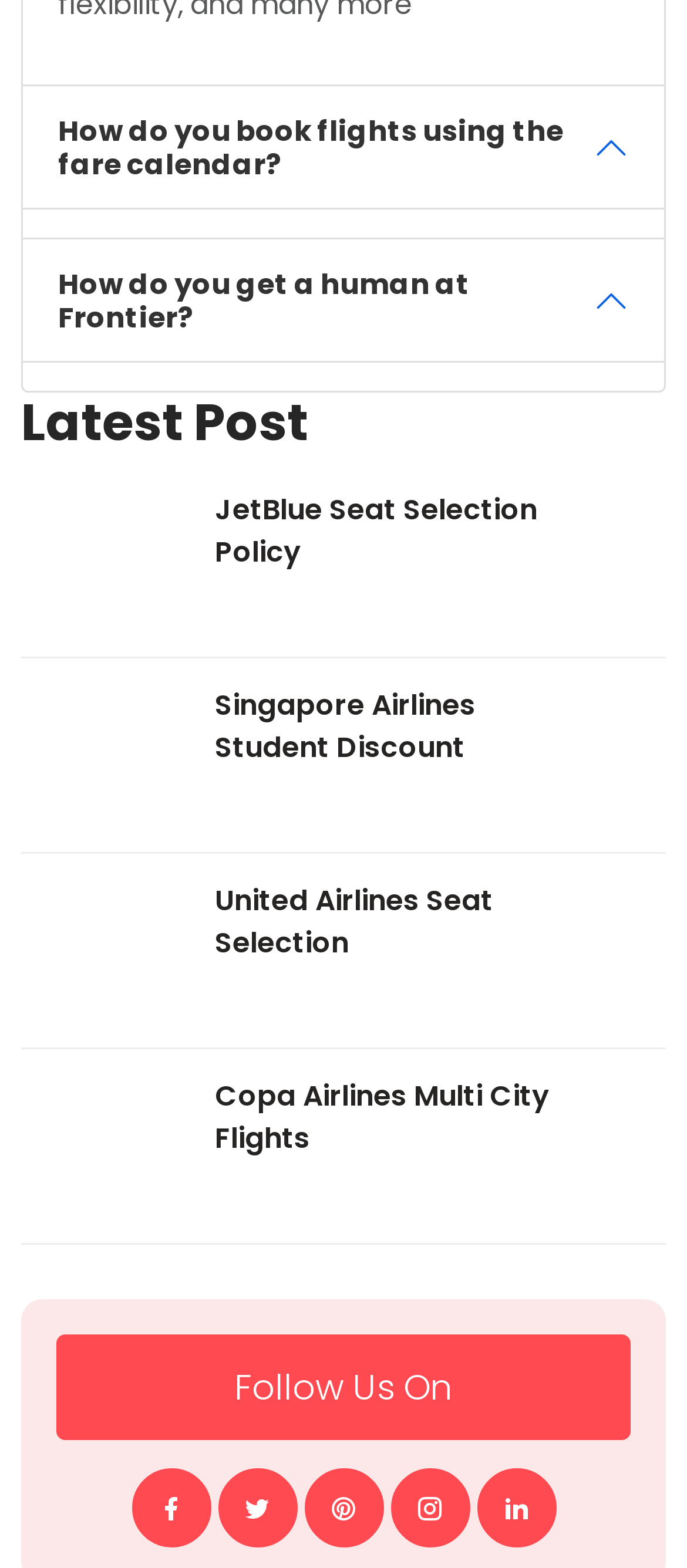Identify the bounding box for the UI element described as: "Follow Us On". The coordinates should be four float numbers between 0 and 1, i.e., [left, top, right, bottom].

[0.082, 0.851, 0.918, 0.919]